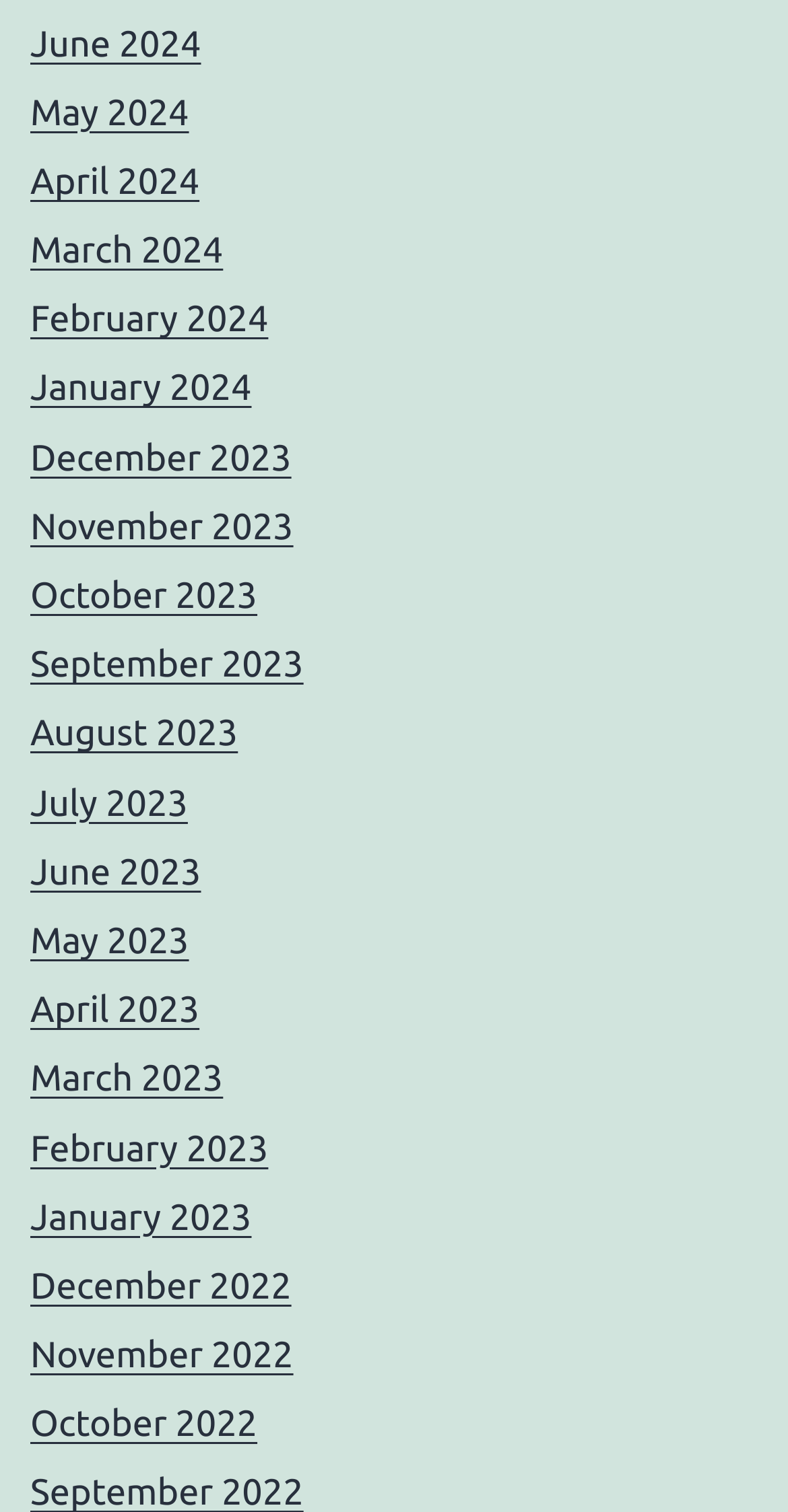Identify the bounding box coordinates for the element you need to click to achieve the following task: "check February 2024". Provide the bounding box coordinates as four float numbers between 0 and 1, in the form [left, top, right, bottom].

[0.038, 0.198, 0.341, 0.225]